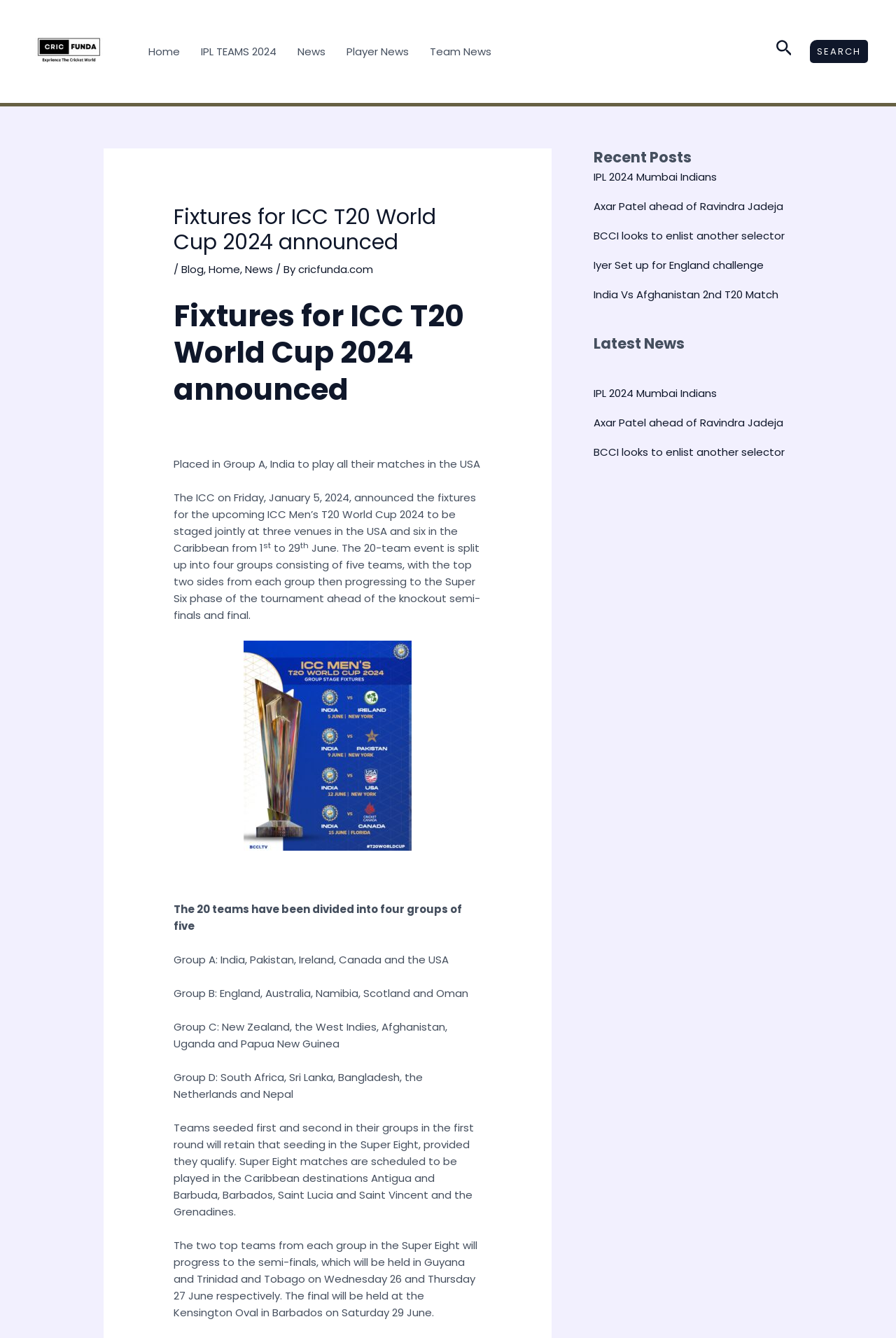Determine the bounding box coordinates for the area you should click to complete the following instruction: "Search for something".

[0.9, 0.03, 0.973, 0.047]